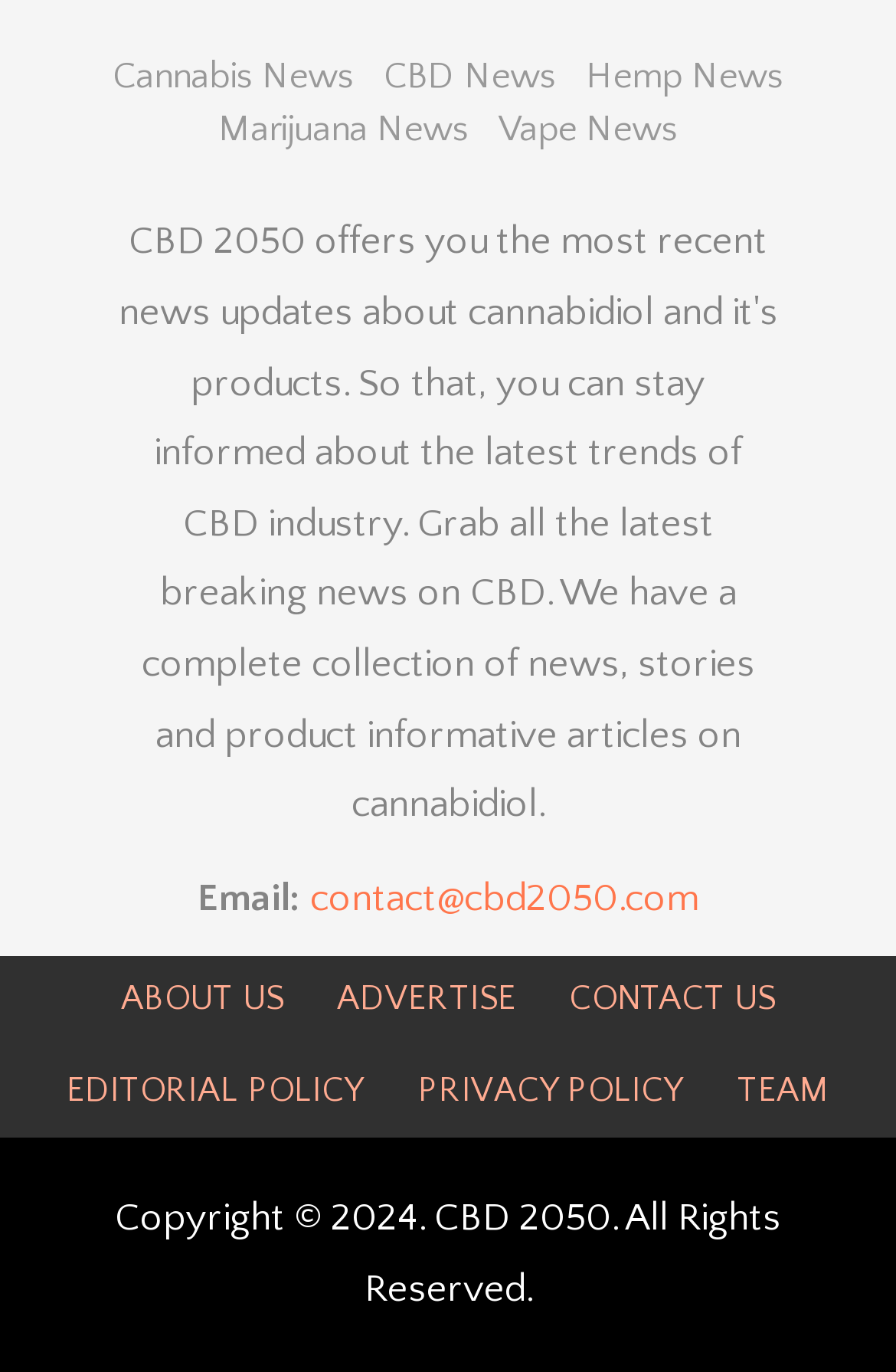Provide the bounding box coordinates of the UI element this sentence describes: "Advertise".

[0.376, 0.714, 0.576, 0.743]